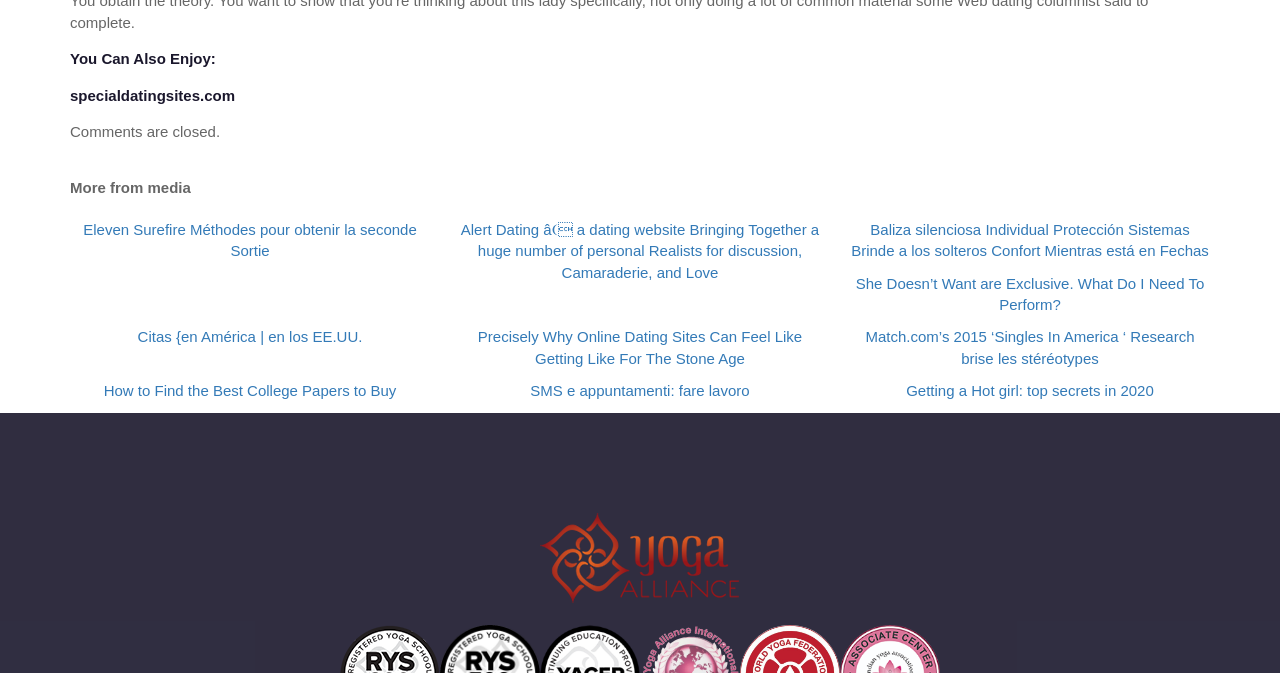What is the language of the links?
Respond to the question with a well-detailed and thorough answer.

The links on the webpage contain text in multiple languages, including English, French, Spanish, and Italian, suggesting that the website caters to a diverse audience.